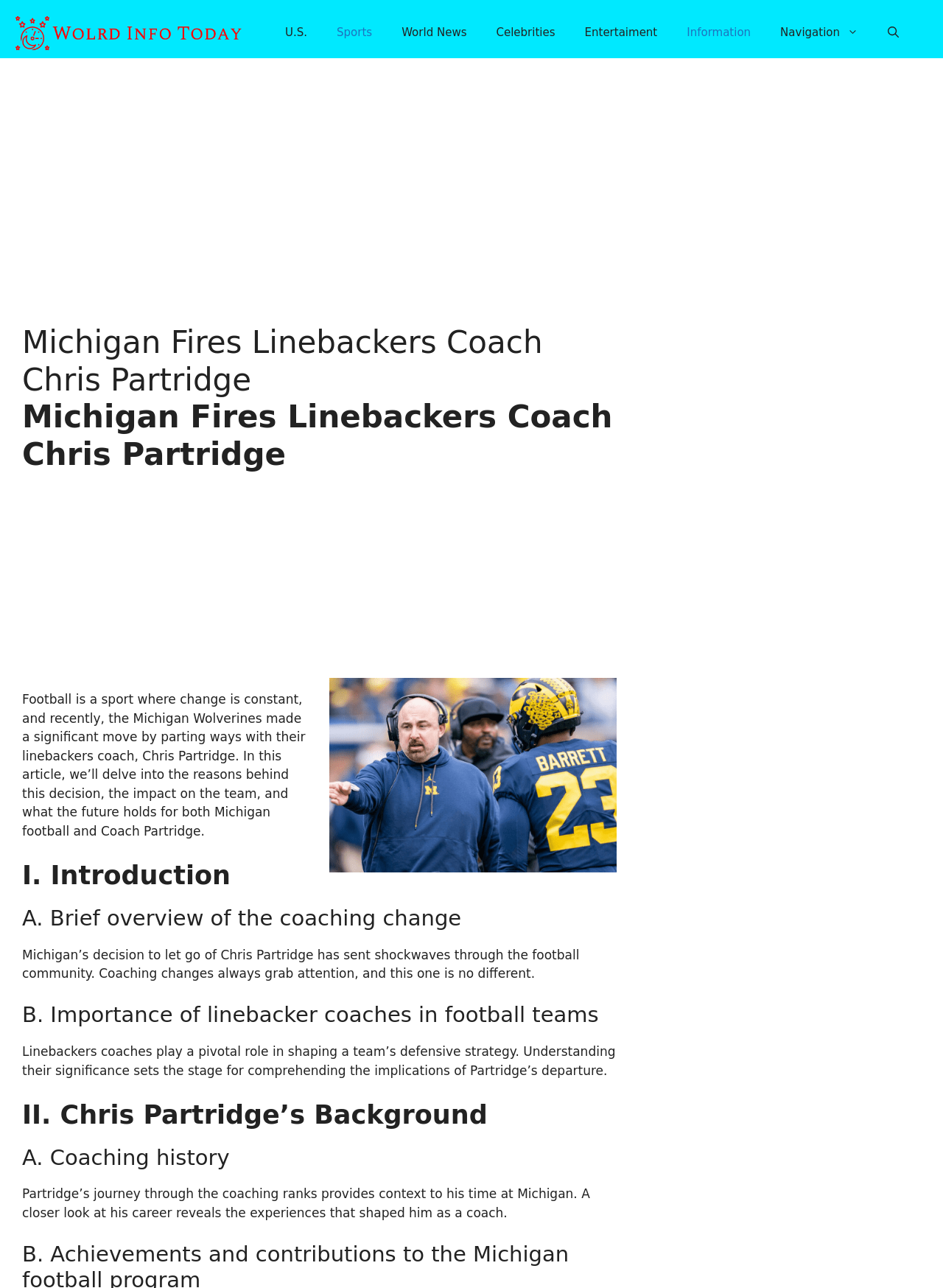What is the role of the coach who was fired?
Analyze the image and deliver a detailed answer to the question.

The answer can be inferred from the context of the article, specifically the heading 'Importance of linebacker coaches in football teams' and the StaticText element with the text 'Linebackers coaches play a pivotal role in shaping a team’s defensive strategy.'